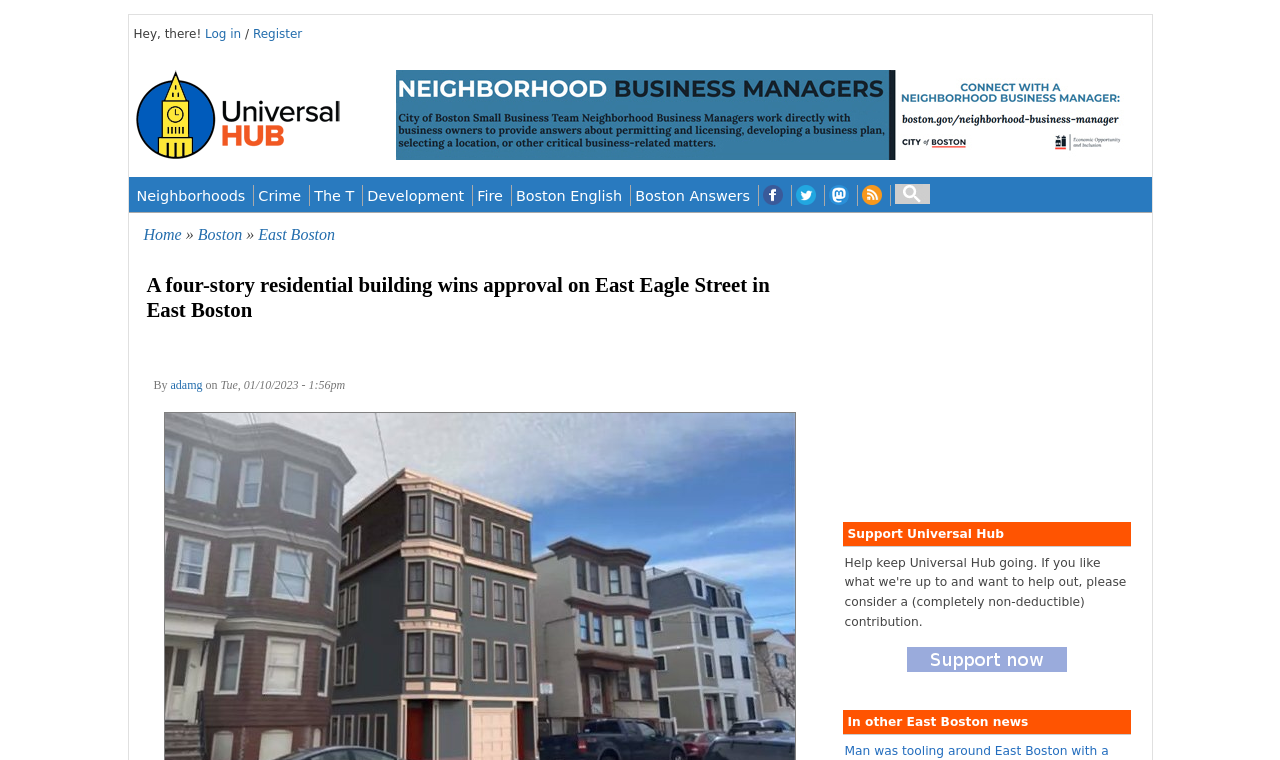Please locate the bounding box coordinates of the element that should be clicked to achieve the given instruction: "Go to East Boston page".

[0.202, 0.297, 0.262, 0.32]